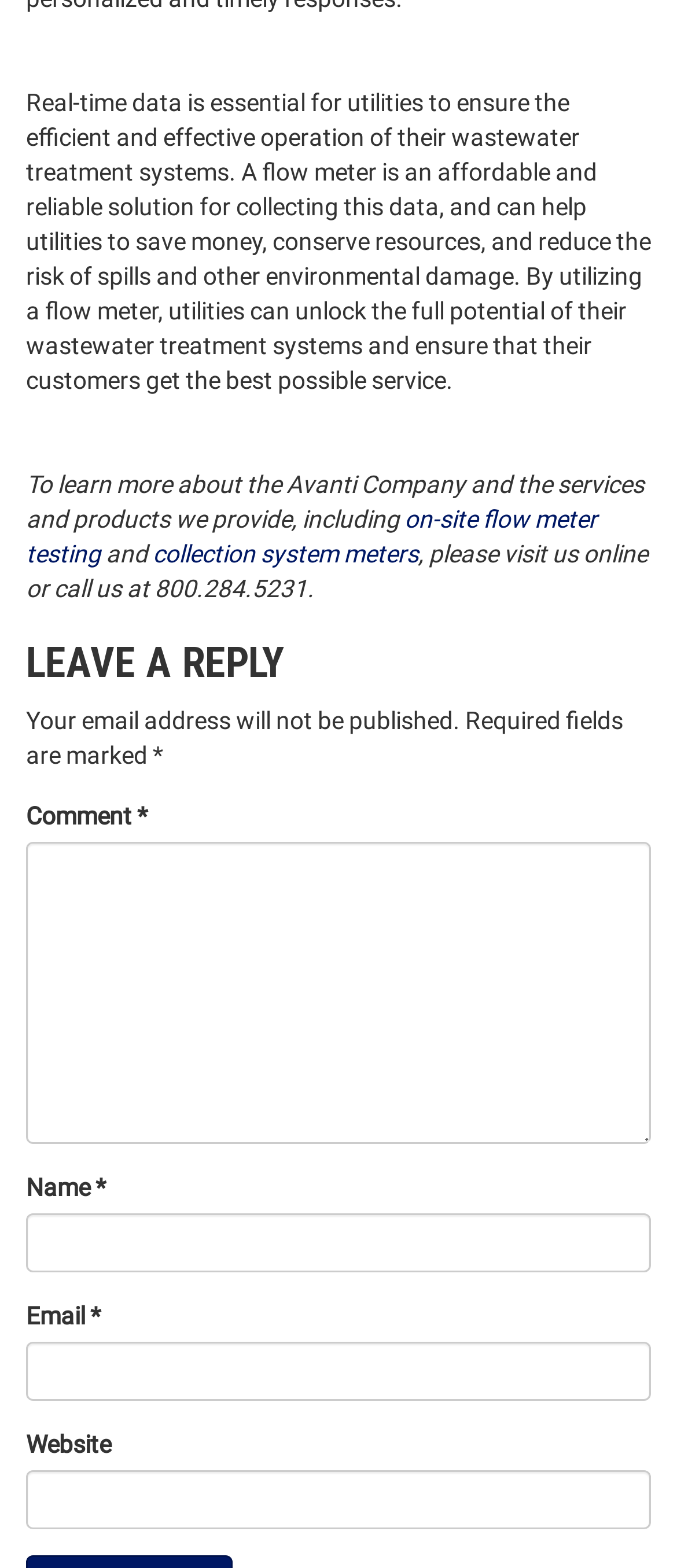What is the phone number to contact the Avanti Company?
Provide an in-depth answer to the question, covering all aspects.

The phone number is mentioned in the webpage as a way to contact the Avanti Company, along with visiting their website.